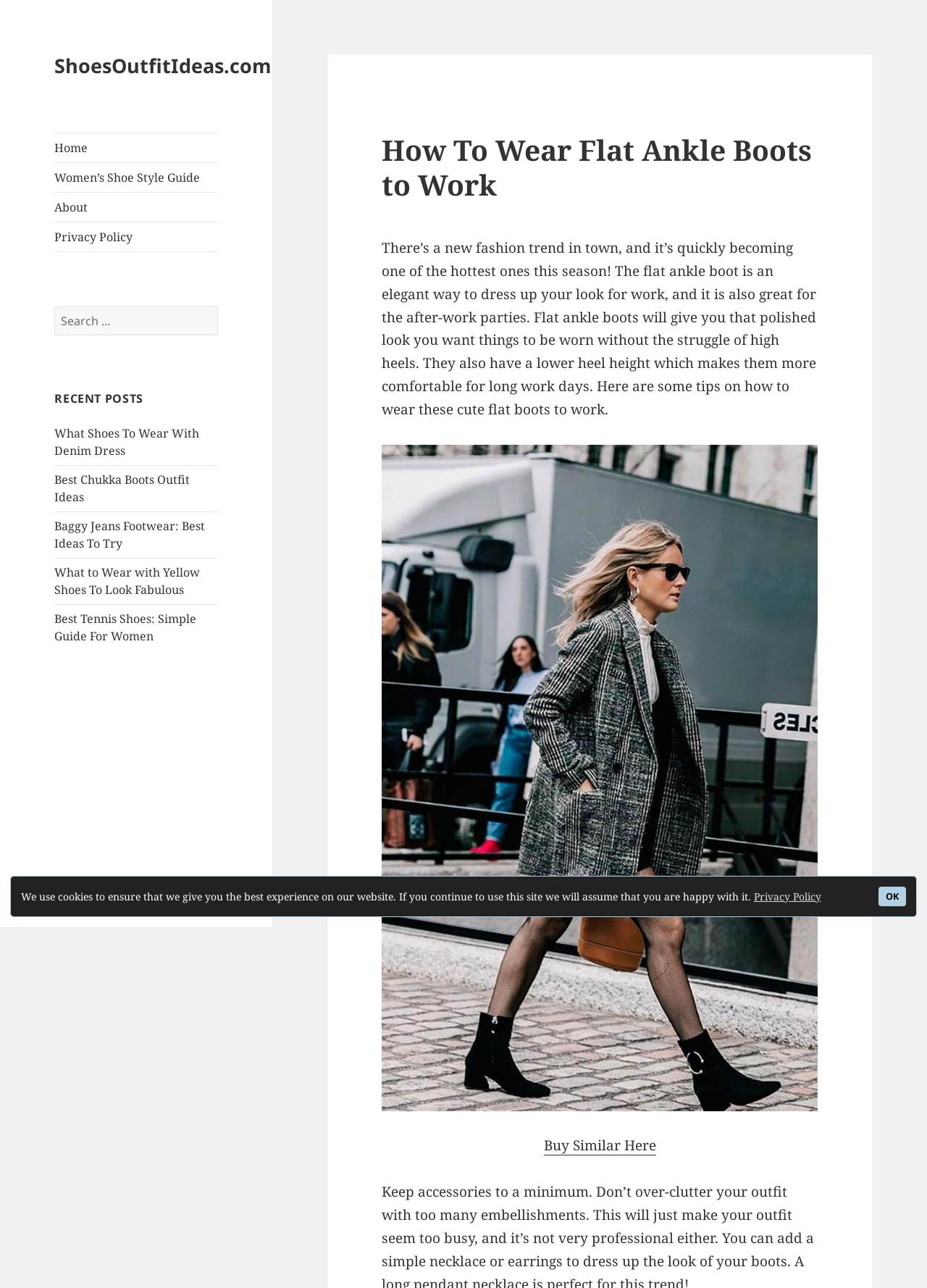Please answer the following question using a single word or phrase: 
What is the purpose of flat ankle boots?

Elegant way to dress